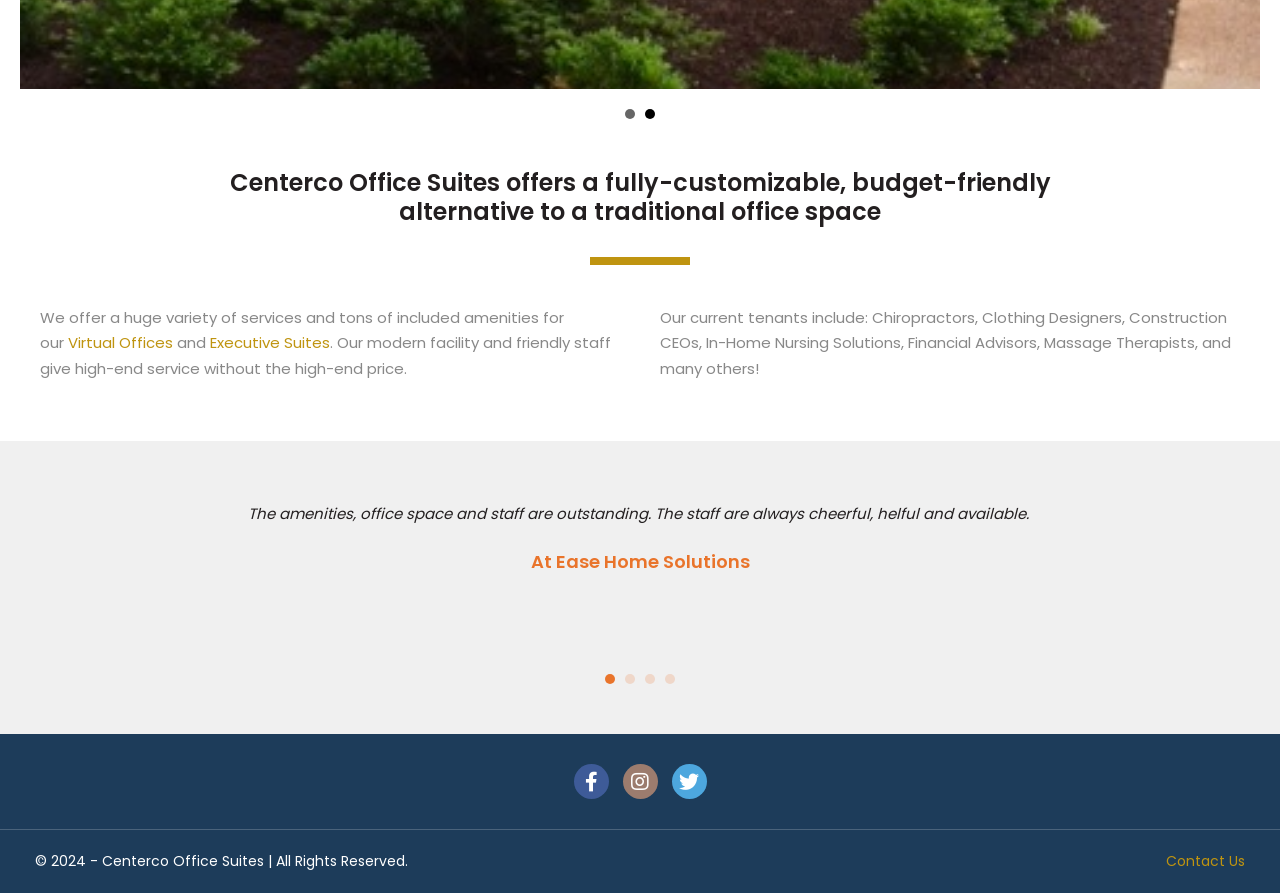Extract the bounding box coordinates for the described element: "Virtual Offices". The coordinates should be represented as four float numbers between 0 and 1: [left, top, right, bottom].

[0.053, 0.372, 0.135, 0.395]